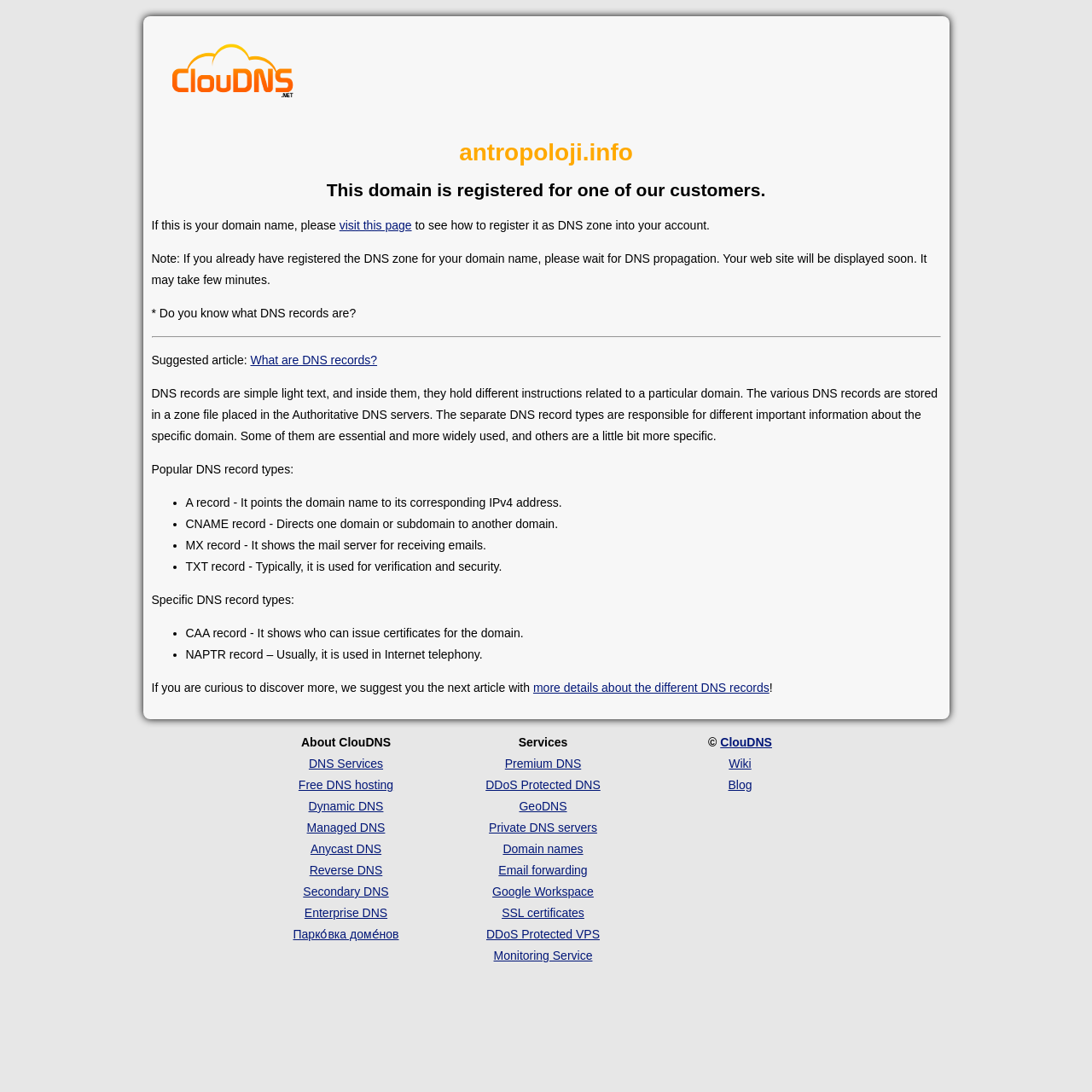For the following element description, predict the bounding box coordinates in the format (top-left x, top-left y, bottom-right x, bottom-right y). All values should be floating point numbers between 0 and 1. Description: title="Visit the main page"

None